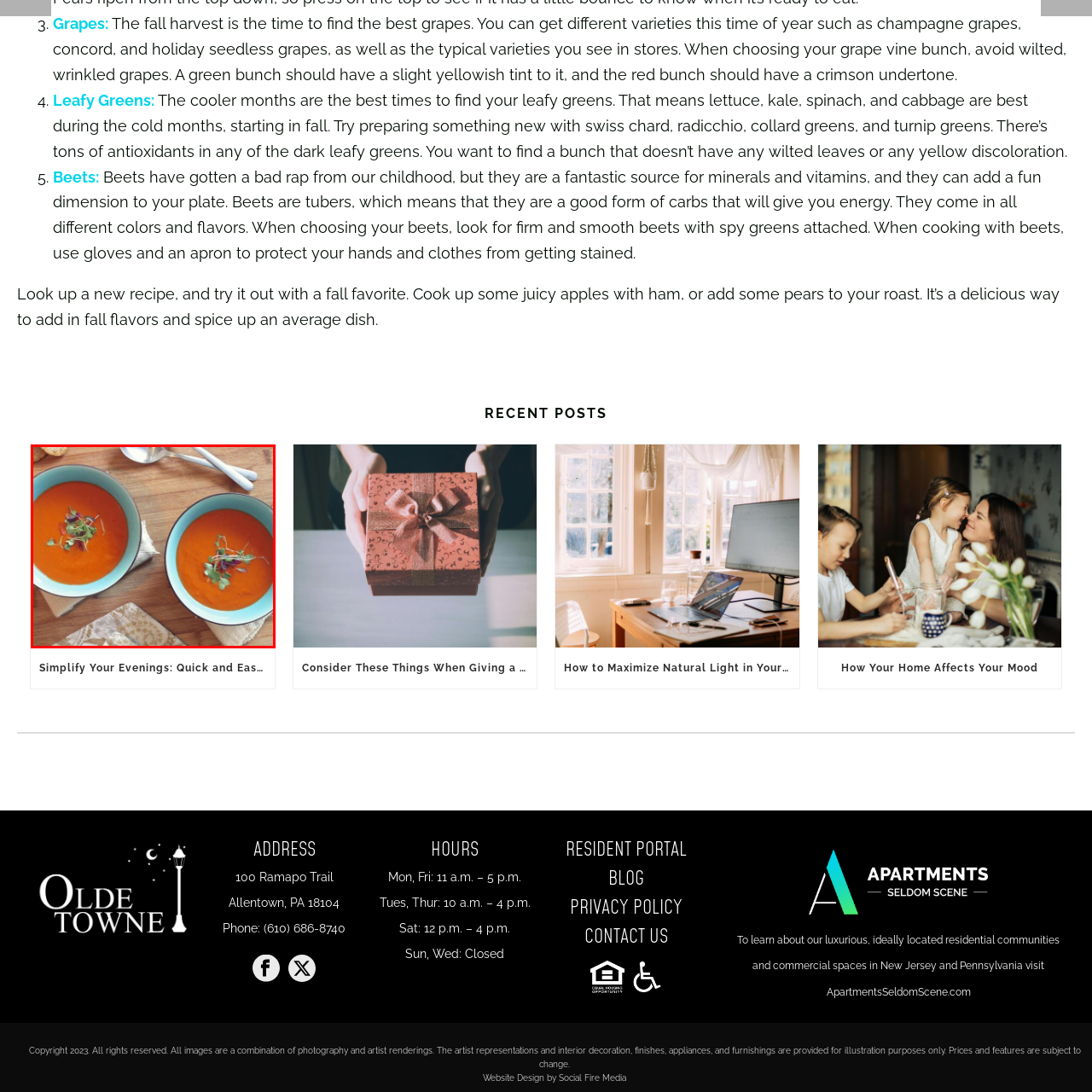Refer to the image marked by the red boundary and provide a single word or phrase in response to the question:
What is garnishing the soup?

microgreens